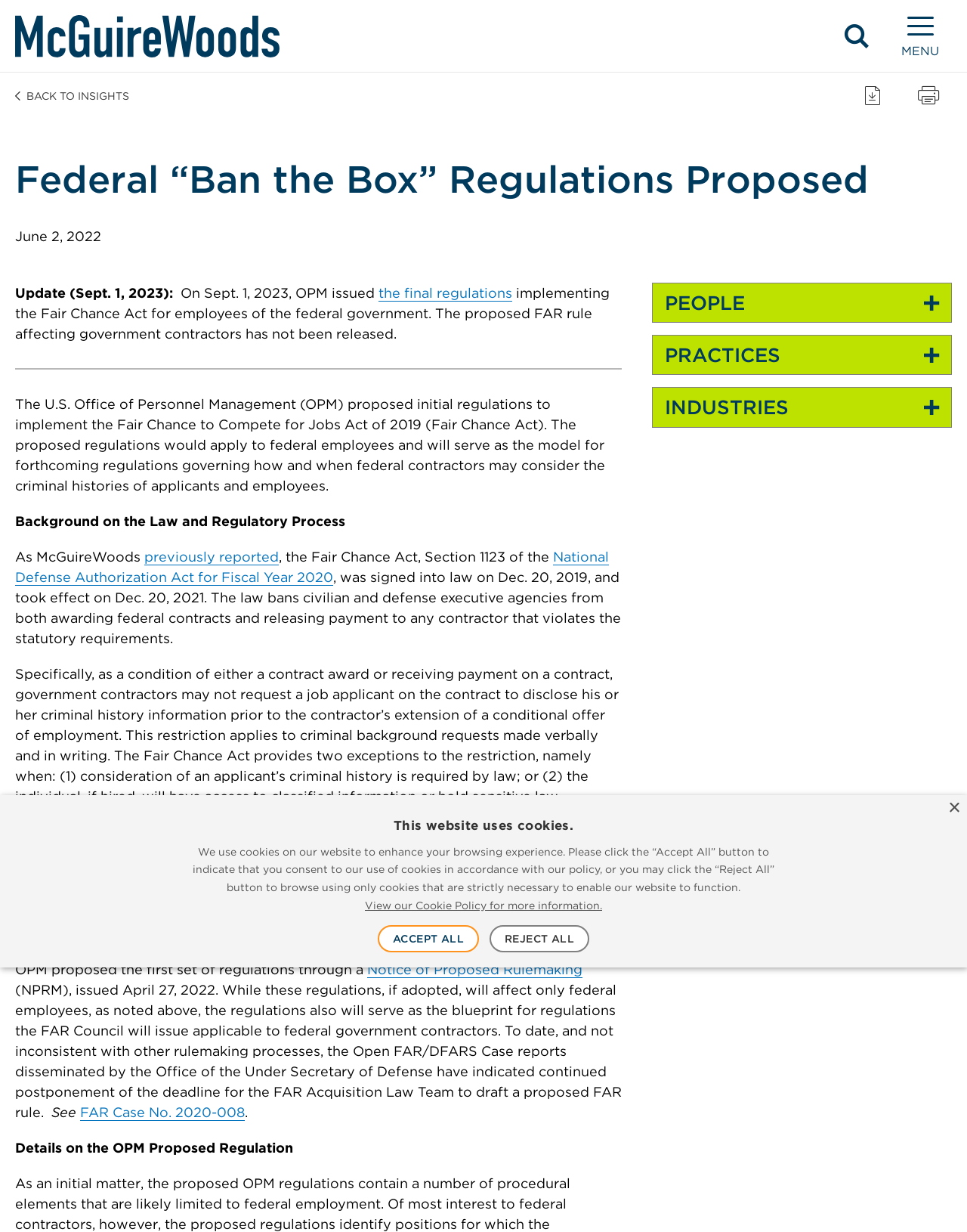Determine the main text heading of the webpage and provide its content.

Federal “Ban the Box” Regulations Proposed